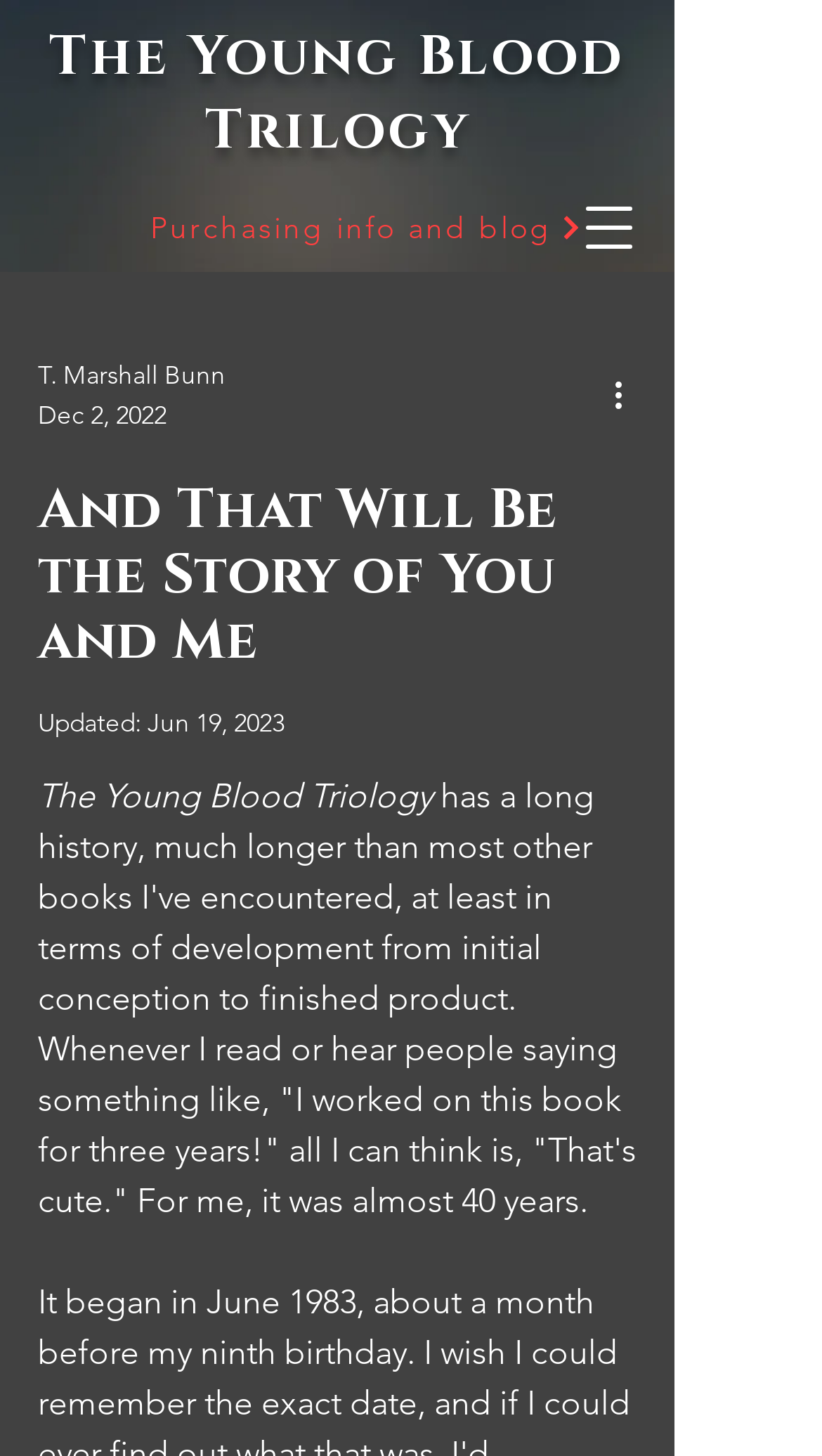Generate a thorough caption that explains the contents of the webpage.

The webpage appears to be a blog post or article about a book, specifically "The Young Blood Trilogy". At the top, there is a heading with the title "The Young Blood Trilogy" and a button to the right labeled "Purchasing info and blog". Below this, there is a section with the author's name, "T. Marshall Bunn", and the publication date, "Dec 2, 2022". 

To the right of this section, there is a button labeled "More actions" with an image icon. Below this button, there is a heading with the title "And That Will Be the Story of You and Me". 

Further down, there is a section with the label "Updated:" and the date "Jun 19, 2023". Below this, there is a paragraph of text that discusses the development history of "The Young Blood Trilogy", mentioning that it took almost 40 years to complete.